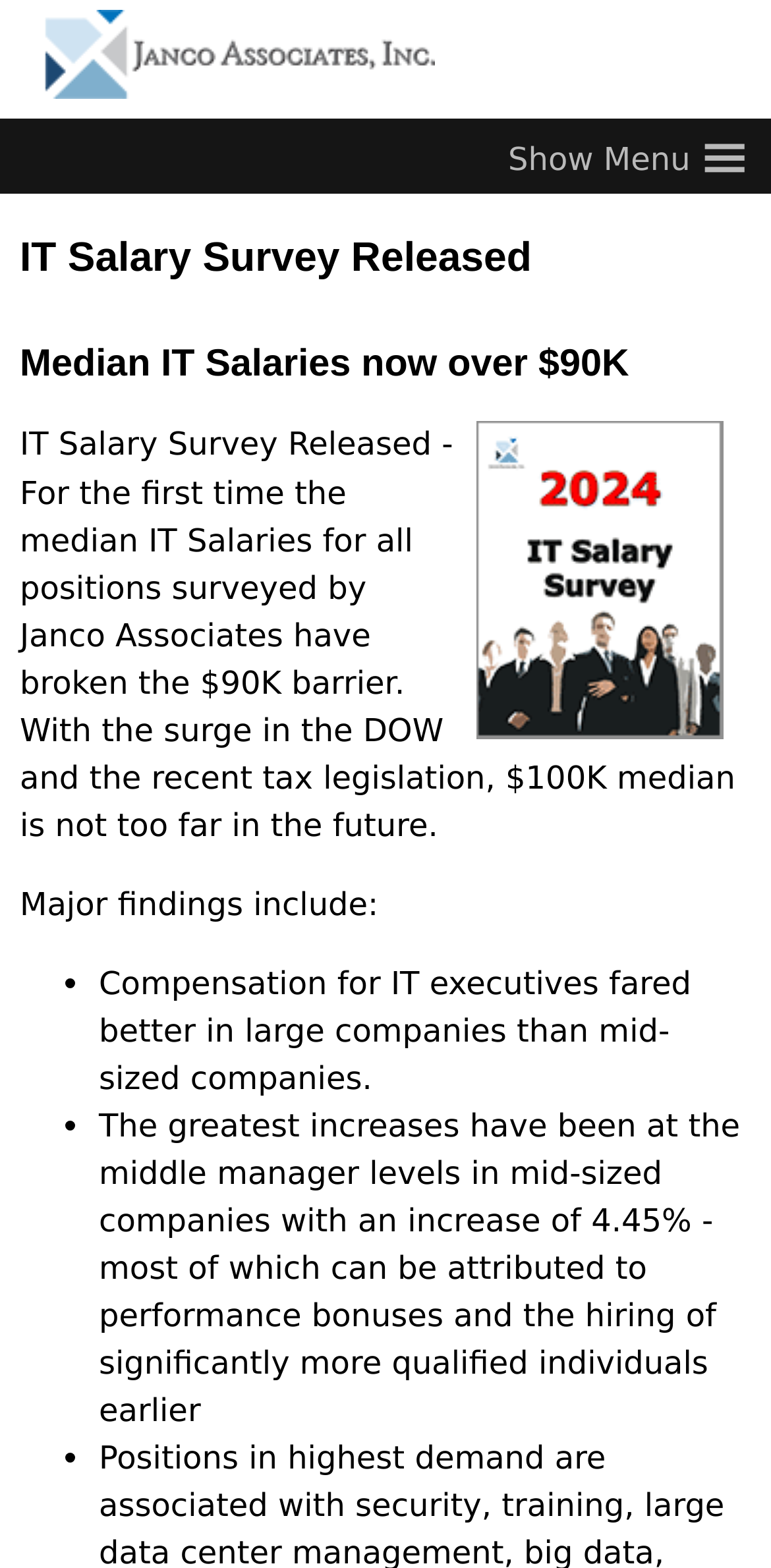Predict the bounding box for the UI component with the following description: "≡".

[0.669, 0.076, 0.974, 0.124]